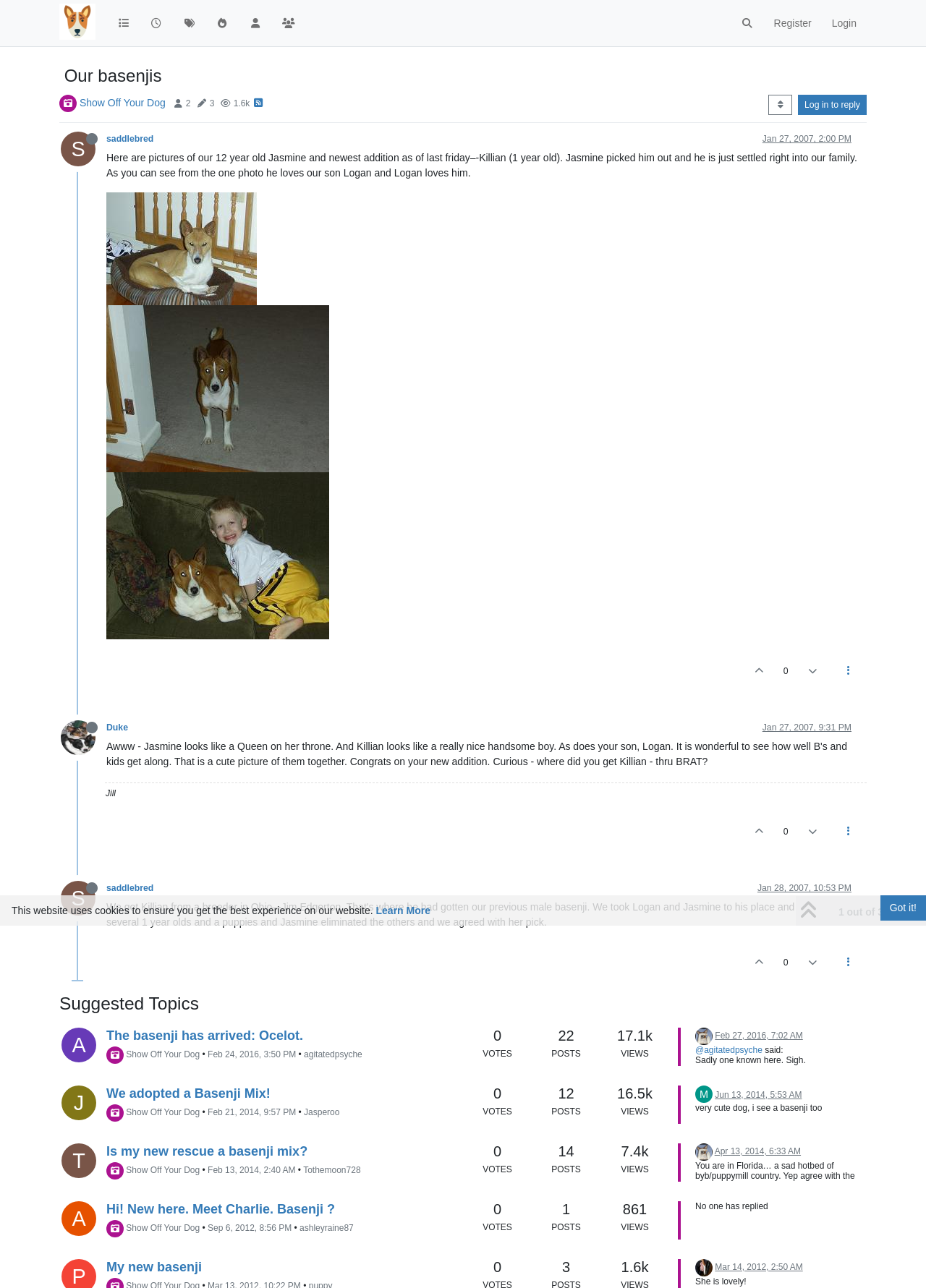Based on the image, give a detailed response to the question: What is the name of the newest addition to the family?

The webpage contains a text that says 'Here are pictures of our 12 year old Jasmine and newest addition as of last friday–-Killian (1 year old). Jasmine picked him out and he is just settled right into our family.' From this text, we can infer that the newest addition to the family is Killian.